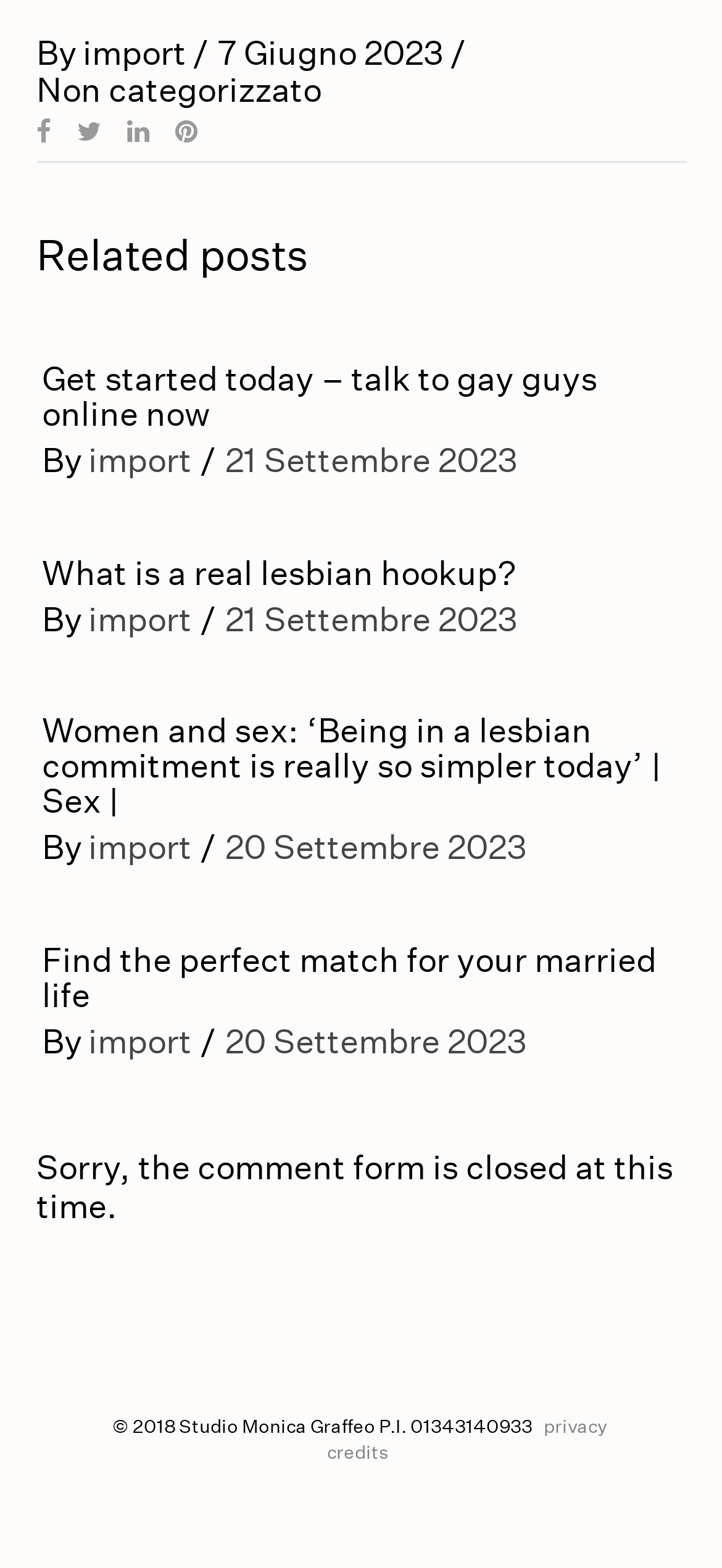Bounding box coordinates must be specified in the format (top-left x, top-left y, bottom-right x, bottom-right y). All values should be floating point numbers between 0 and 1. What are the bounding box coordinates of the UI element described as: 20 Settembre 2023

[0.312, 0.651, 0.729, 0.676]